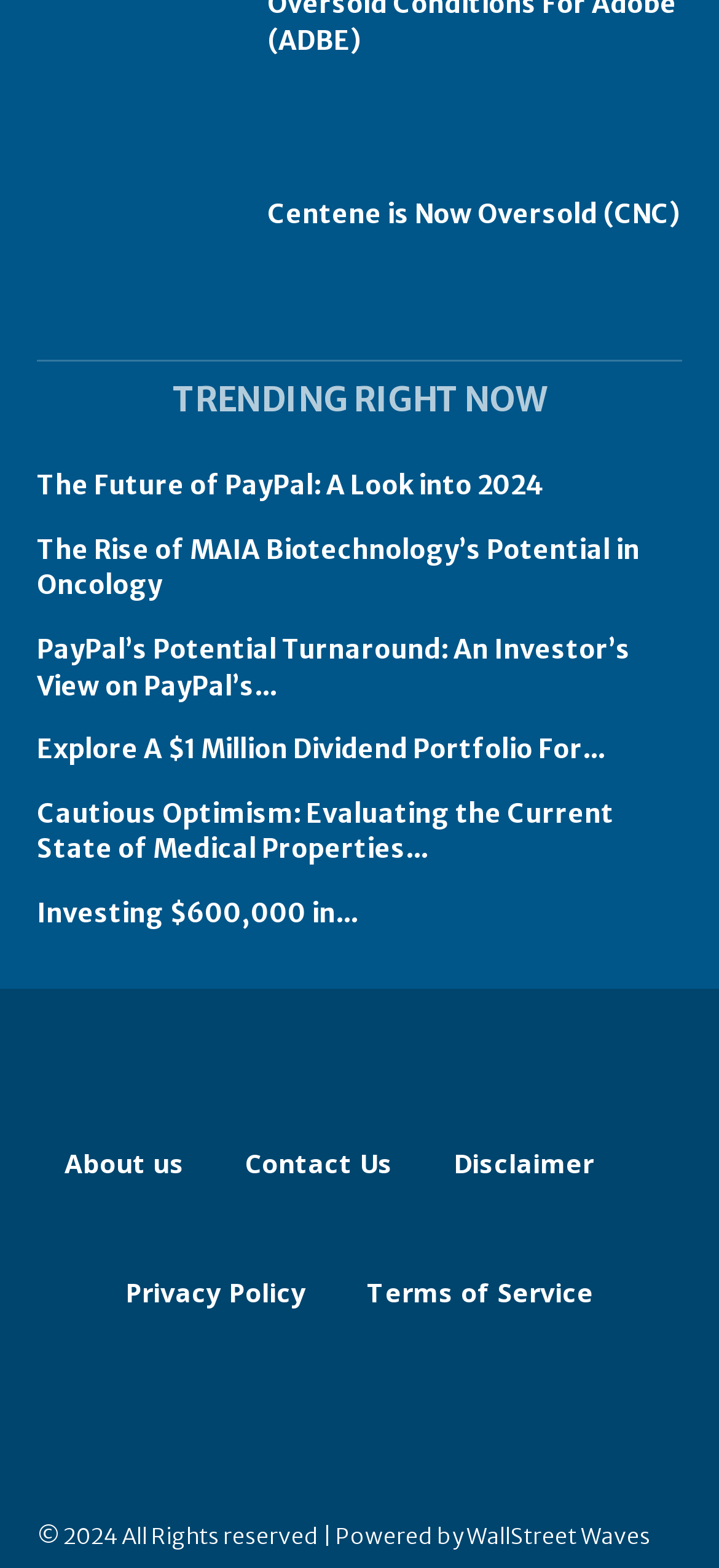Please provide the bounding box coordinates for the element that needs to be clicked to perform the instruction: "View the disclaimer". The coordinates must consist of four float numbers between 0 and 1, formatted as [left, top, right, bottom].

[0.631, 0.701, 0.826, 0.784]